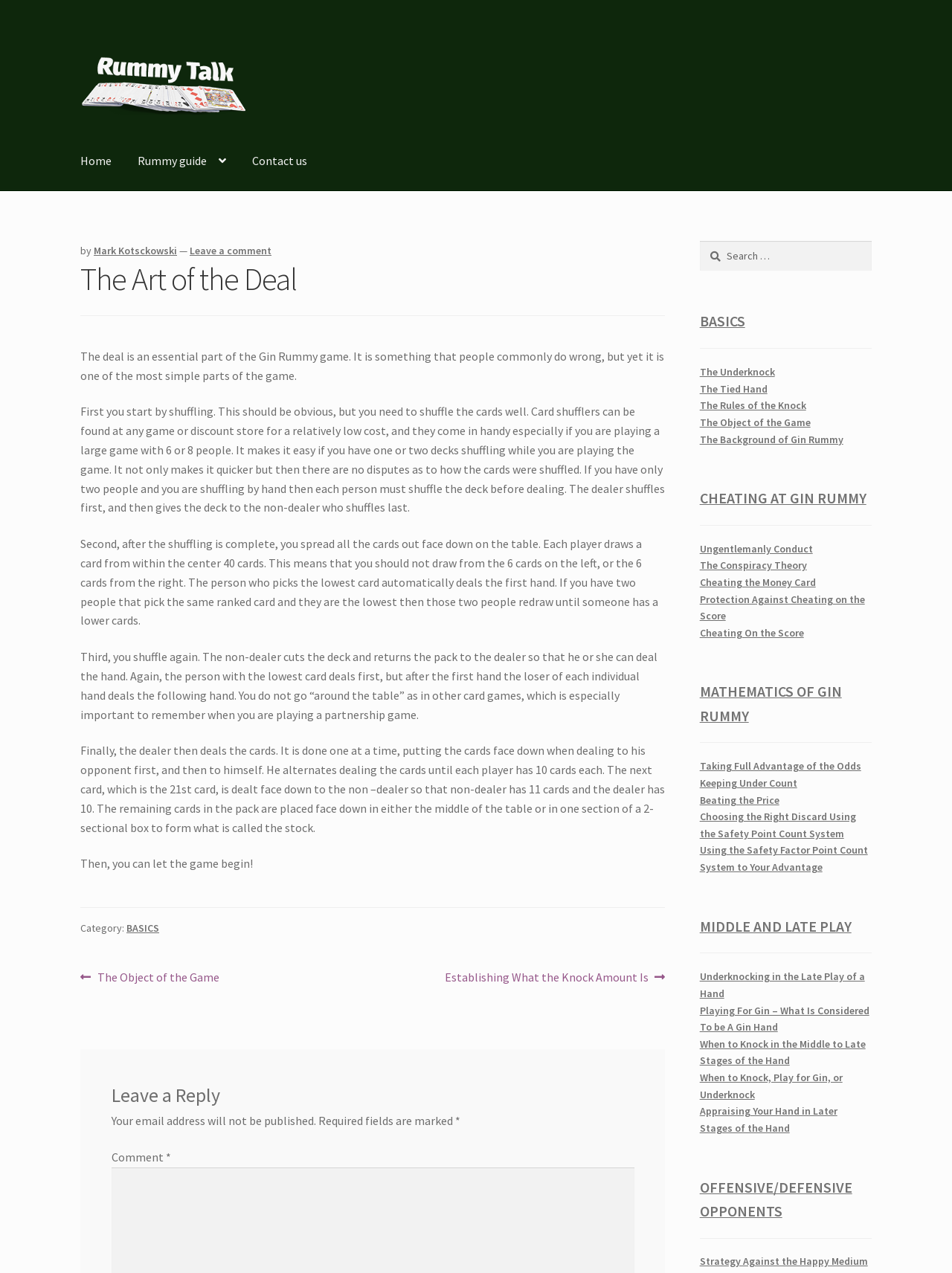Find the primary header on the webpage and provide its text.

The Art of the Deal